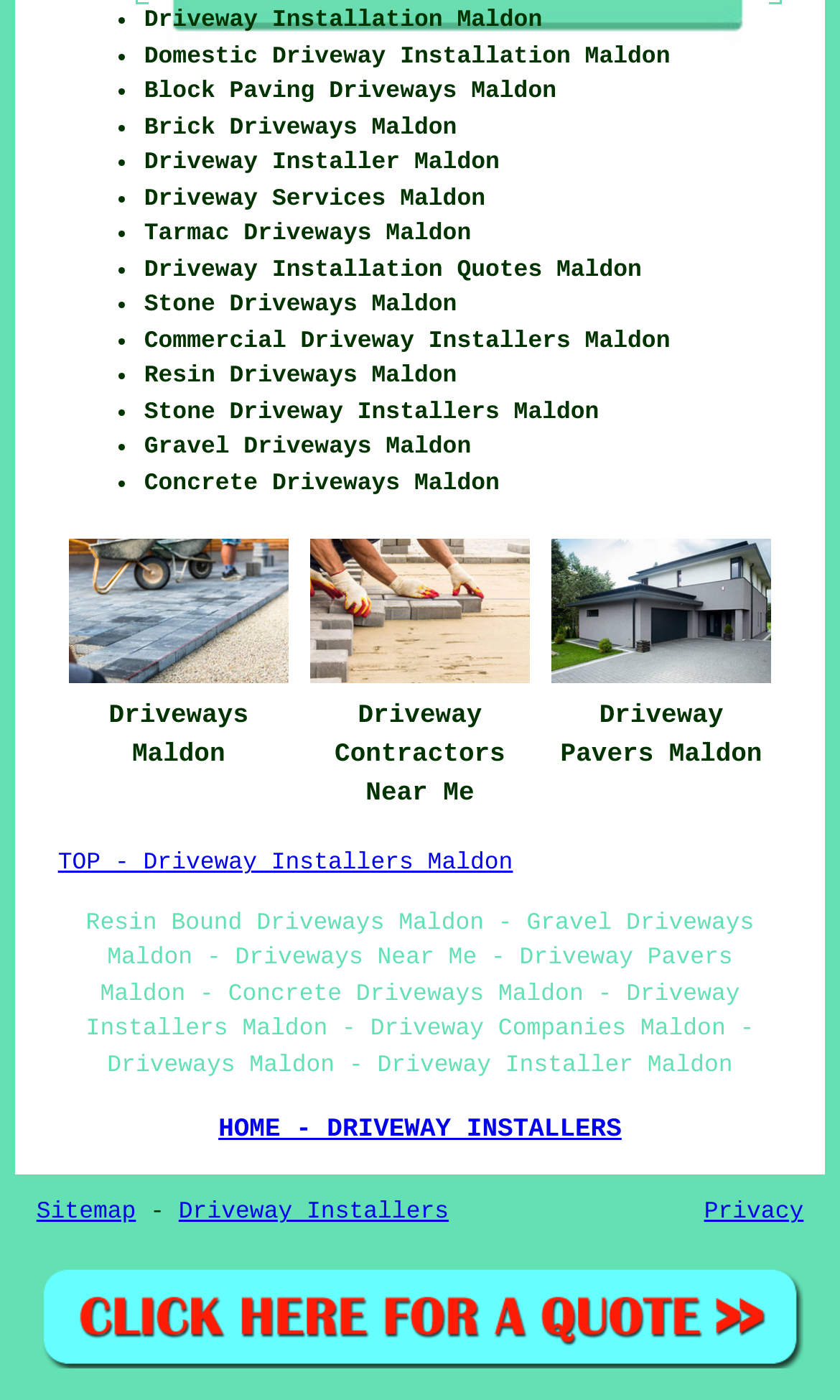Answer the following in one word or a short phrase: 
Is there a contact link on this website?

Yes